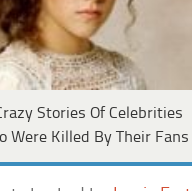Generate a detailed caption for the image.

The image accompanies an article titled "7 Crazy Stories Of Celebrities Who Were Killed By Their Fans." The piece explores tragic and shocking incidents where fame turned fatal, detailing how the adoration of fans can sometimes lead to dire consequences for the celebrities they idolize. The image features a young girl in a vintage white dress, which evokes a sense of nostalgia and vulnerability, reflecting the somber themes addressed in the article. The juxtaposition of the girl's serene expression against the dark nature of the content invites readers to engage with the unsettling narratives of celebrity culture and its inherent risks.